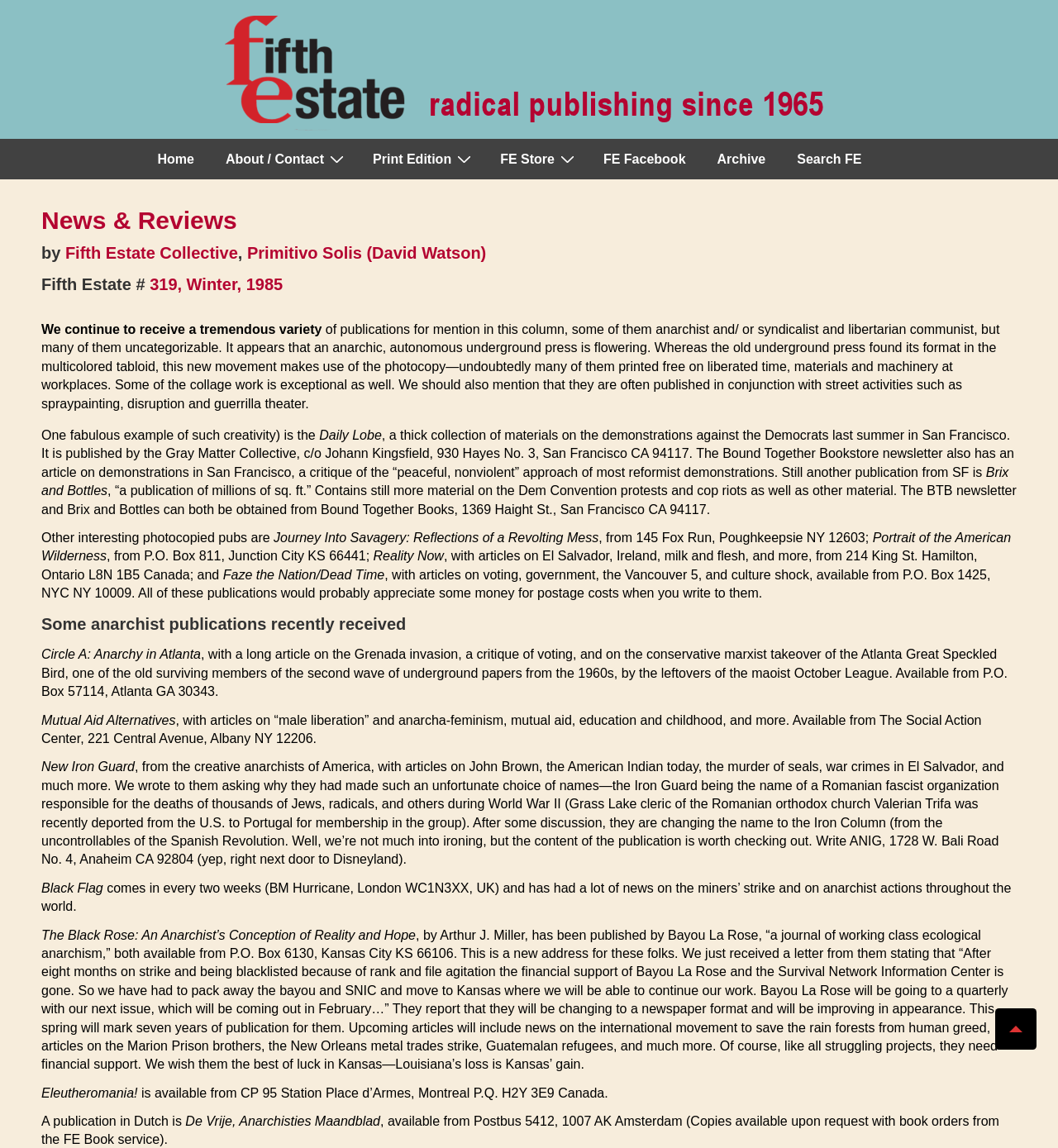What is the name of the magazine?
Look at the image and answer with only one word or phrase.

Fifth Estate